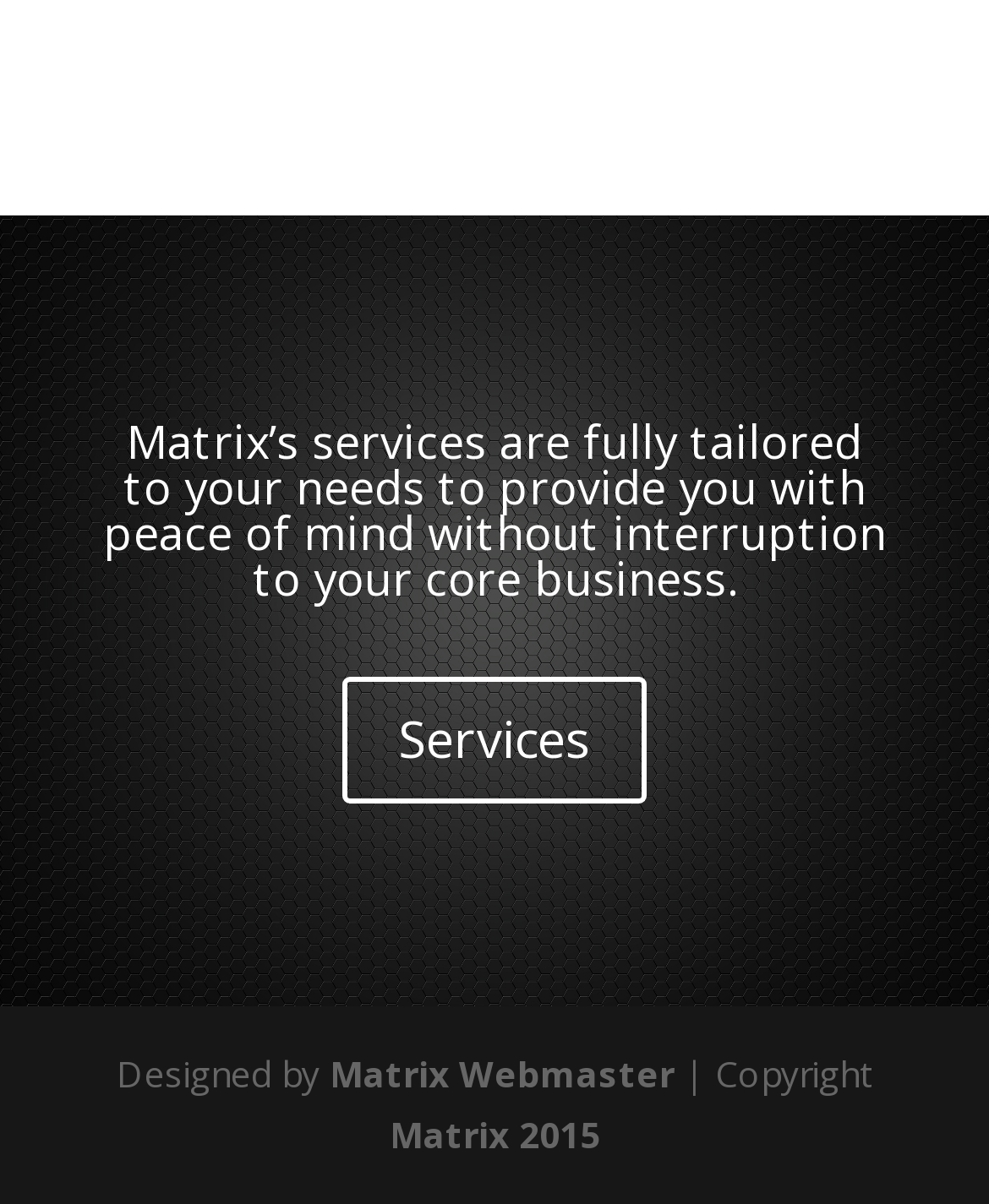Using the provided element description: "Services", identify the bounding box coordinates. The coordinates should be four floats between 0 and 1 in the order [left, top, right, bottom].

[0.346, 0.562, 0.654, 0.667]